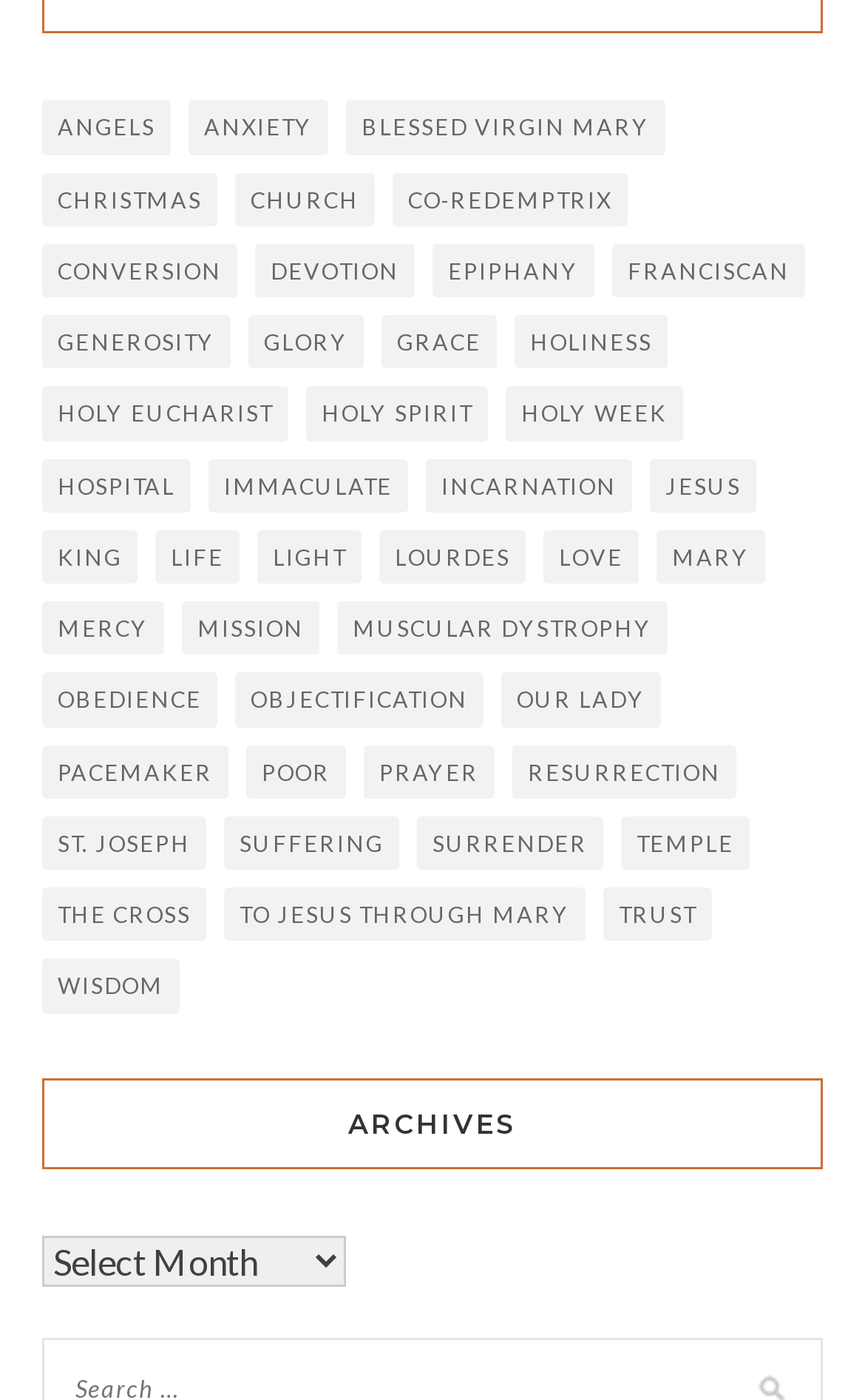Please provide a short answer using a single word or phrase for the question:
How many items are related to 'Mary'?

14